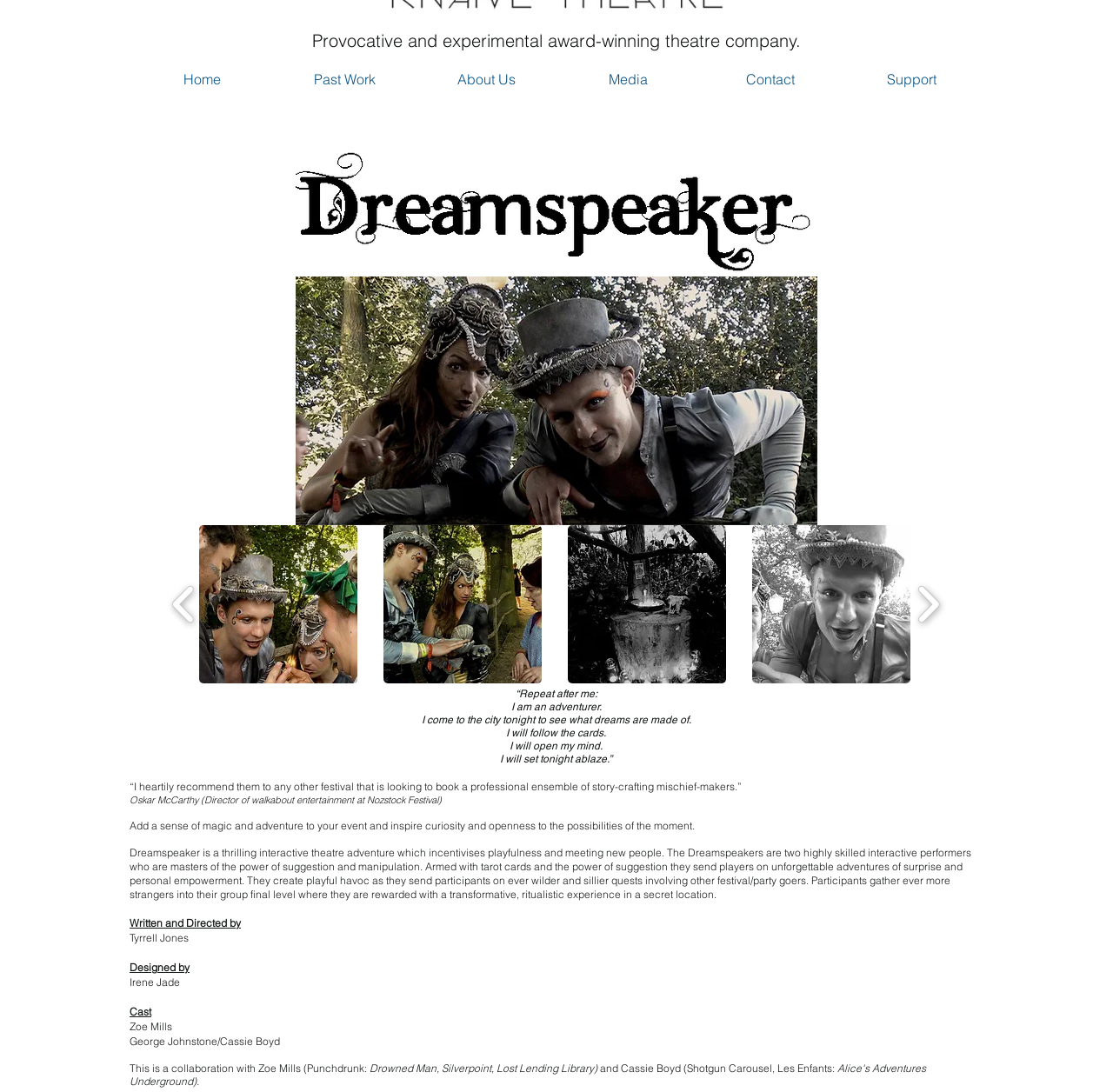Offer a detailed account of what is visible on the webpage.

The webpage is about Dreamspeaker, a provocative and experimental award-winning theatre company. At the top, there is a navigation menu with links to "Home", "Past Work", "About Us", "Media", "Contact", and "Support". Below the navigation menu, there is a logo of Dreamspeaker and an image of Zoe Mills and George Johnstone.

The main content of the webpage is a slider gallery with five buttons, each with a popup menu. The slider gallery takes up most of the page, with a play backward button on the left and a play forward button on the right.

Above the slider gallery, there is a quote "Repeat after me:" followed by a series of phrases, including "I am an adventurer", "I come to the city tonight to see what dreams are made of", and "I will set tonight ablaze". These phrases are arranged vertically, one below the other.

Below the slider gallery, there are several paragraphs of text describing Dreamspeaker's interactive theatre adventure. The text explains that Dreamspeaker is a thrilling interactive theatre adventure that incentivizes playfulness and meeting new people. It also mentions that the Dreamspeakers are two highly skilled interactive performers who are masters of the power of suggestion and manipulation.

Further down the page, there are credits for the written and directed work, including Tyrrell Jones, and design credits for Irene Jade. There is also a list of cast members, including Zoe Mills, George Johnstone, and Cassie Boyd. Finally, there is a note about the collaboration with Zoe Mills and Cassie Boyd.